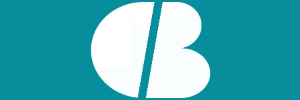Answer the following query concisely with a single word or phrase:
What is the logo likely representing?

Corinna Baldauf's work or brand